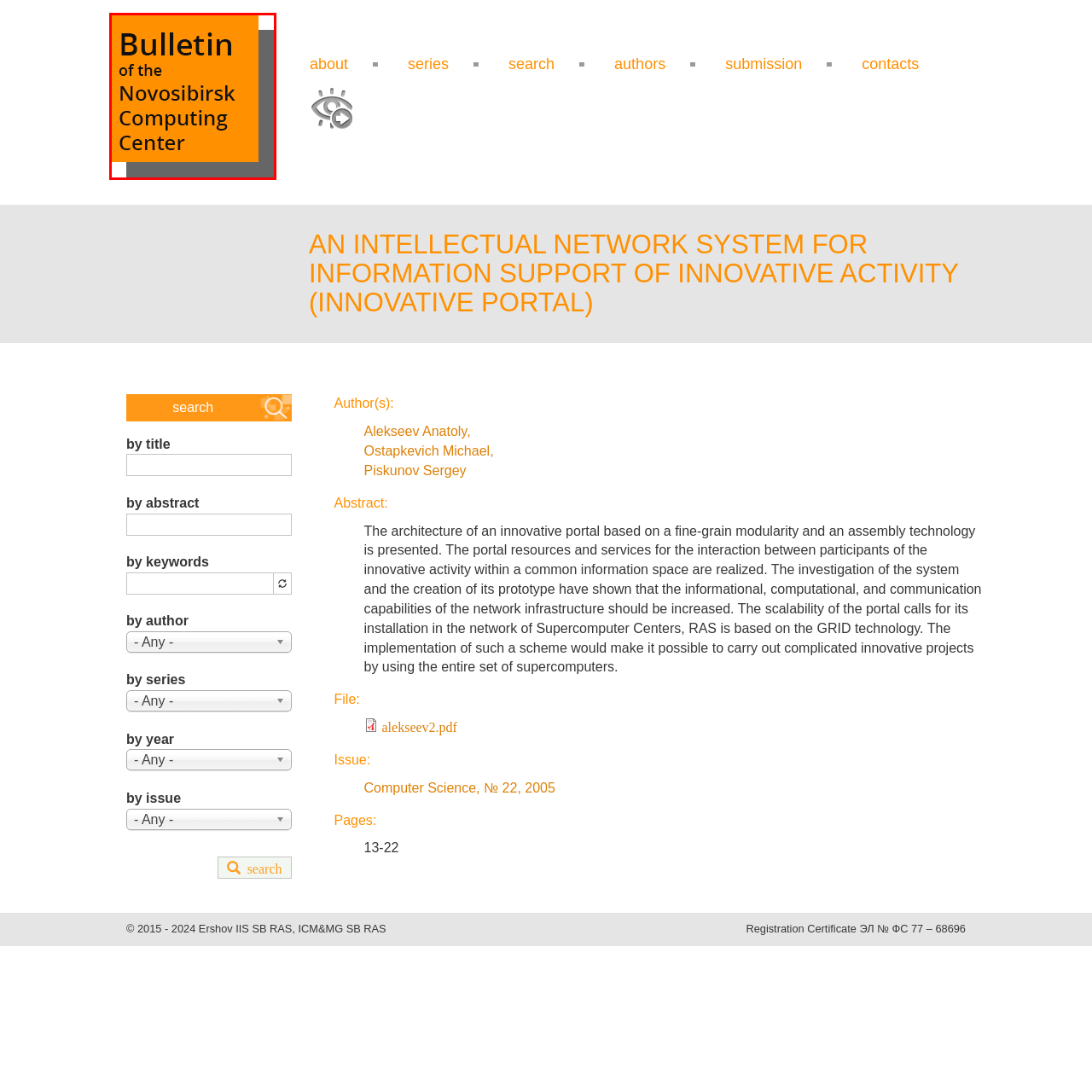Look at the section of the image marked by the red box and offer an in-depth answer to the next question considering the visual cues: What is the purpose of the Bulletin?

According to the caption, the Bulletin serves as a portal that provides information support for innovative activities, highlighting its role in informing and engaging its audience.